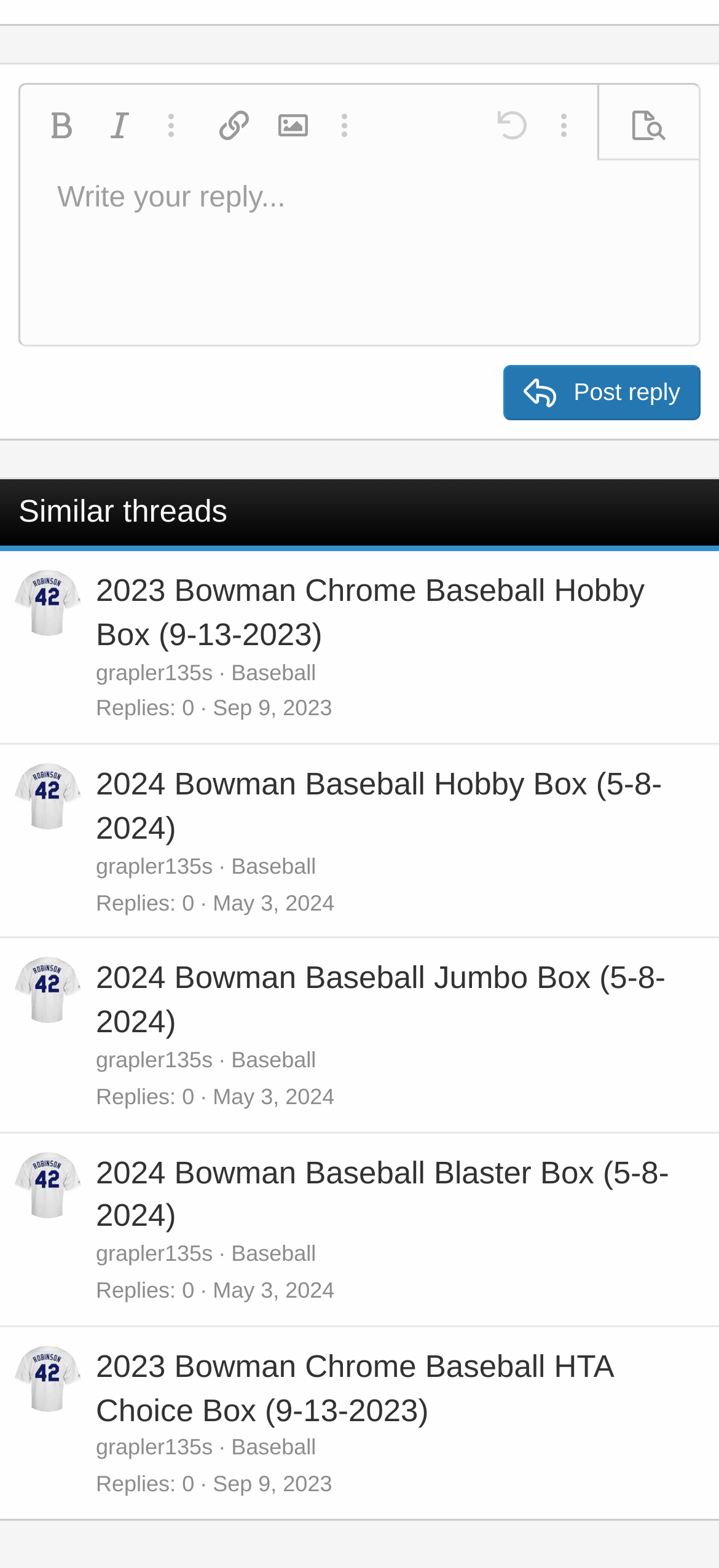Identify the bounding box coordinates for the UI element described as follows: Font family. Use the format (top-left x, top-left y, bottom-right x, bottom-right y) and ensure all values are floating point numbers between 0 and 1.

[0.223, 0.105, 0.3, 0.142]